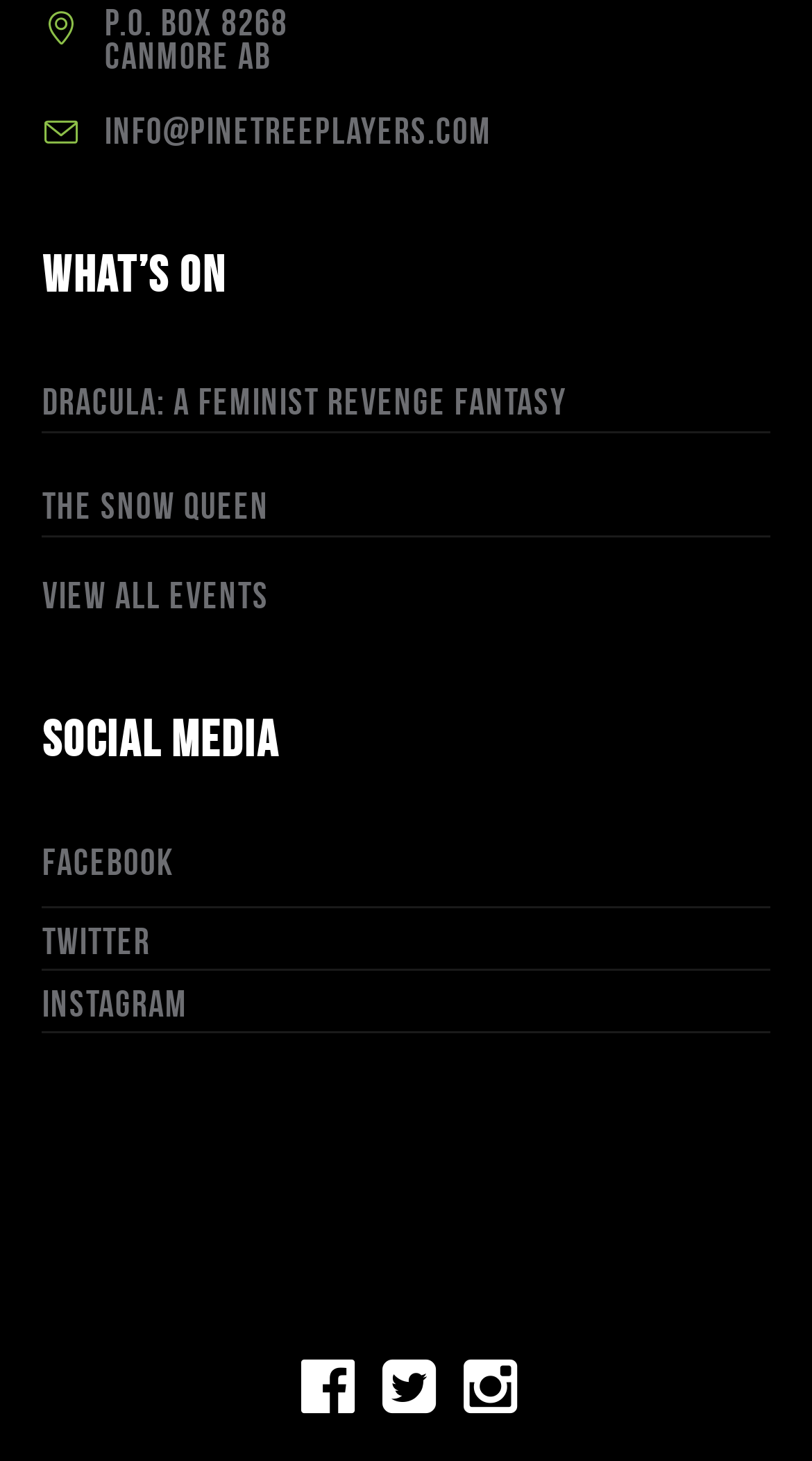Utilize the details in the image to give a detailed response to the question: What is the last link at the bottom of the page?

I found the last link at the bottom of the page by looking at the links at the bottom of the page, and the last one is an icon link with the text ''.